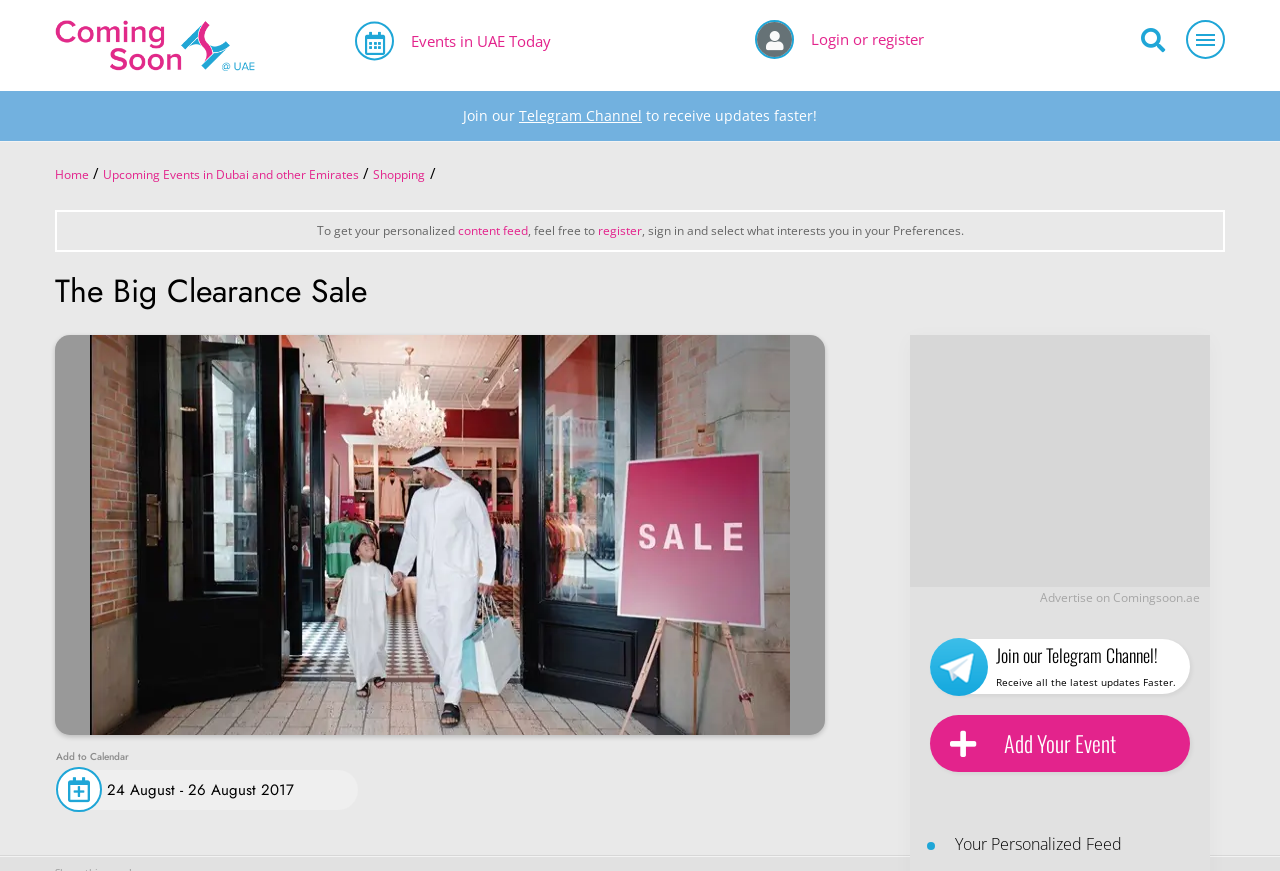What is the purpose of the 'Add to Calendar' button?
Kindly offer a comprehensive and detailed response to the question.

I found the answer by looking at the button 'Add to Calendar 24 August - 26 August 2017' which suggests that the purpose of the button is to add the event to the user's calendar.